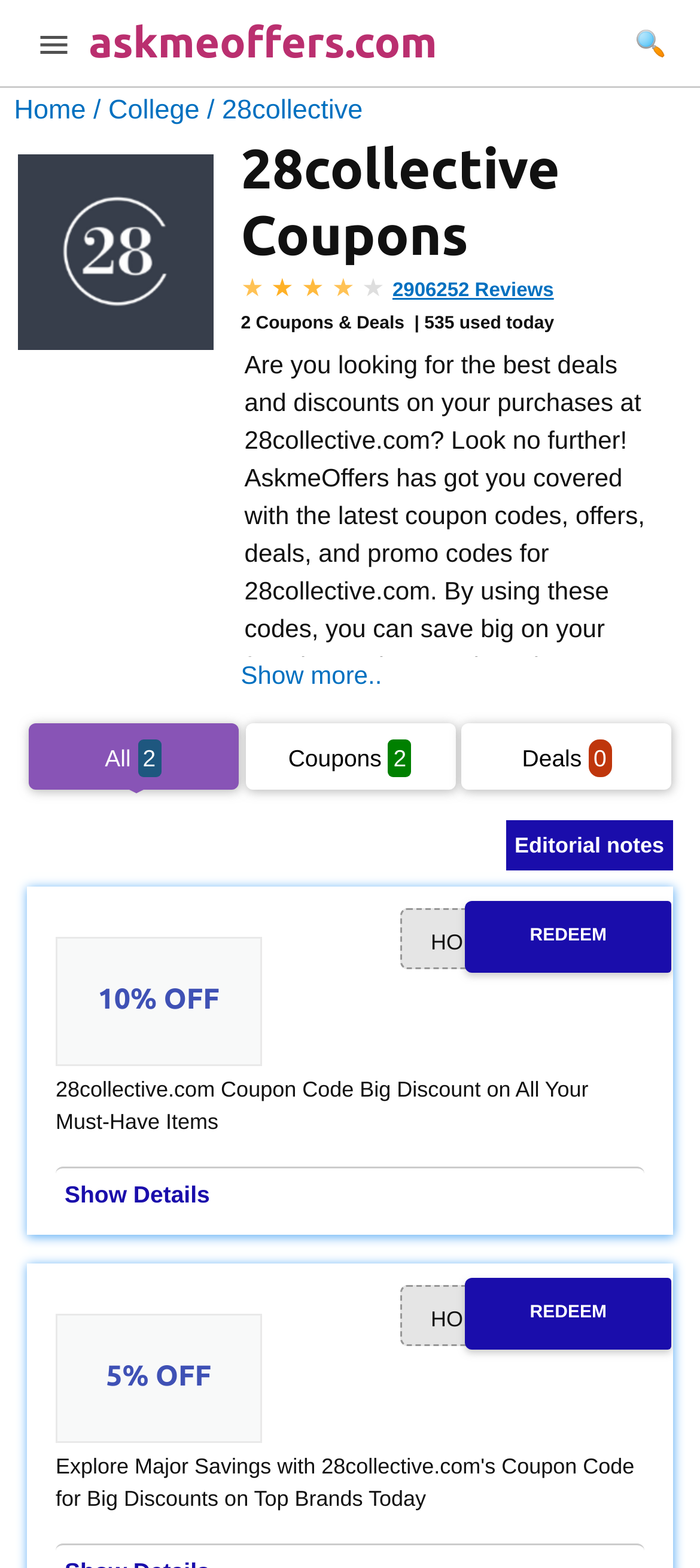Please determine the bounding box coordinates for the element that should be clicked to follow these instructions: "Visit the home page".

[0.02, 0.061, 0.123, 0.08]